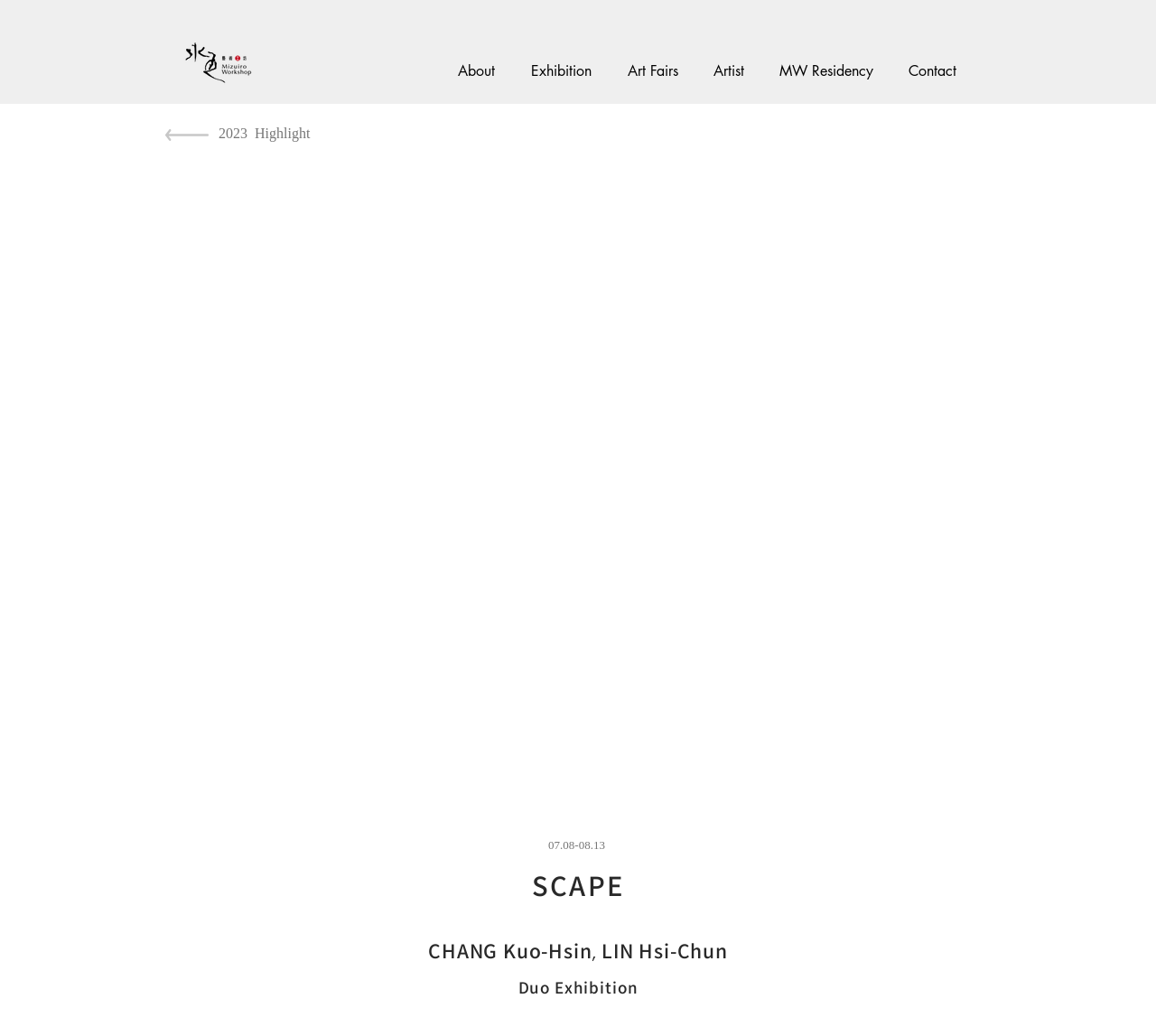What is the title of the exhibition?
Based on the visual content, answer with a single word or a brief phrase.

SCAPE CHANG Kuo-Hsin, LIN Hsi-Chun Duo Exhibition